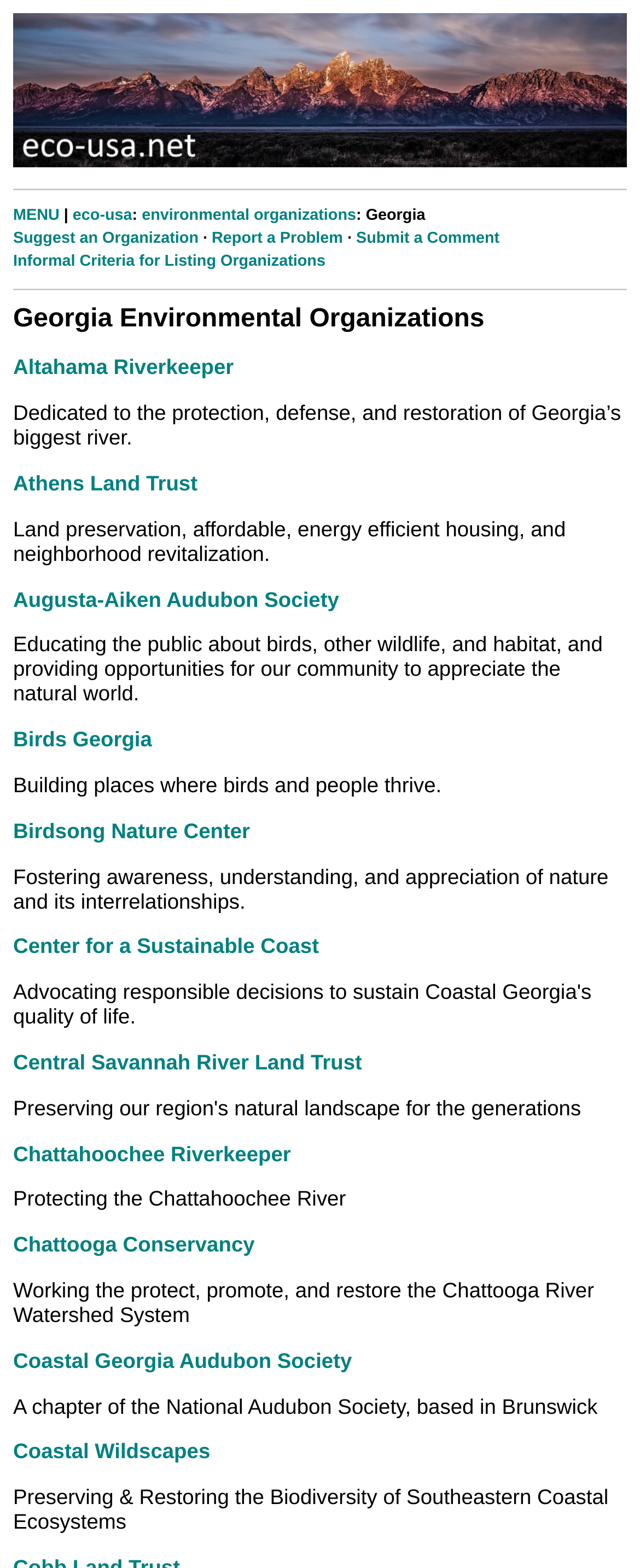Select the bounding box coordinates of the element I need to click to carry out the following instruction: "Suggest an Organization".

[0.021, 0.146, 0.31, 0.158]